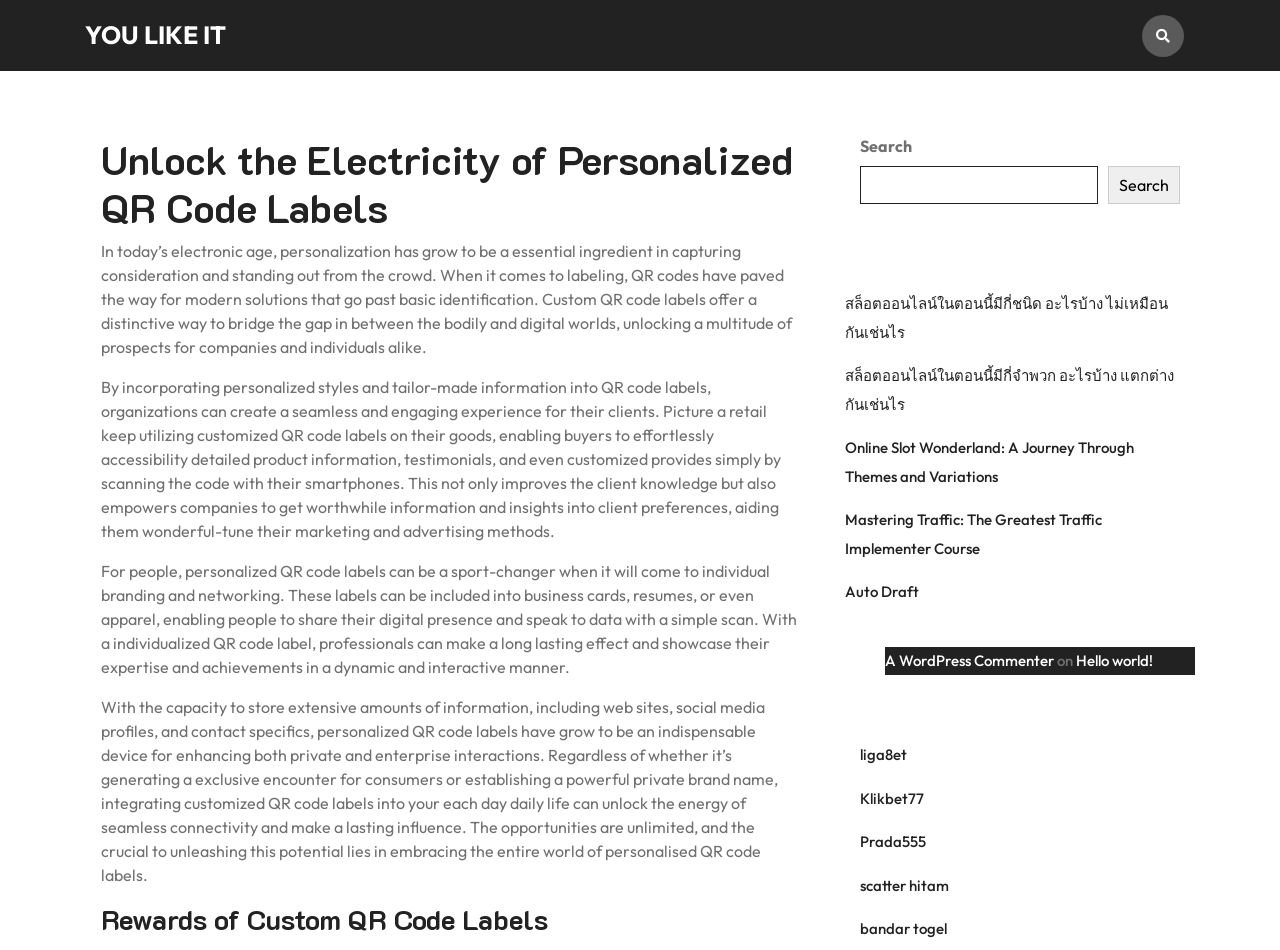Could you indicate the bounding box coordinates of the region to click in order to complete this instruction: "Read recent post about online slots".

[0.66, 0.31, 0.912, 0.36]